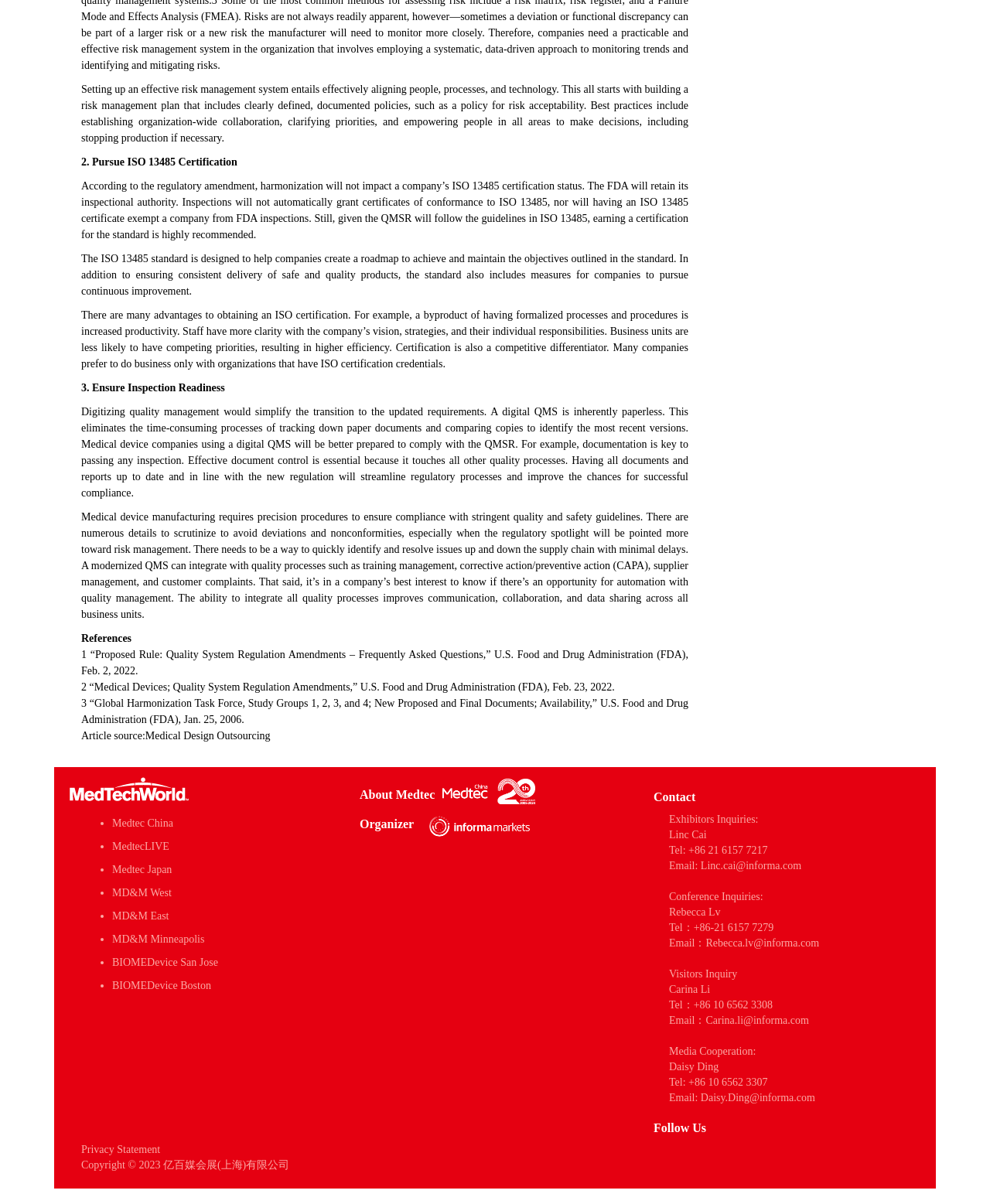Please identify the bounding box coordinates of the element's region that I should click in order to complete the following instruction: "Follow the link to Privacy Statement". The bounding box coordinates consist of four float numbers between 0 and 1, i.e., [left, top, right, bottom].

[0.082, 0.95, 0.162, 0.96]